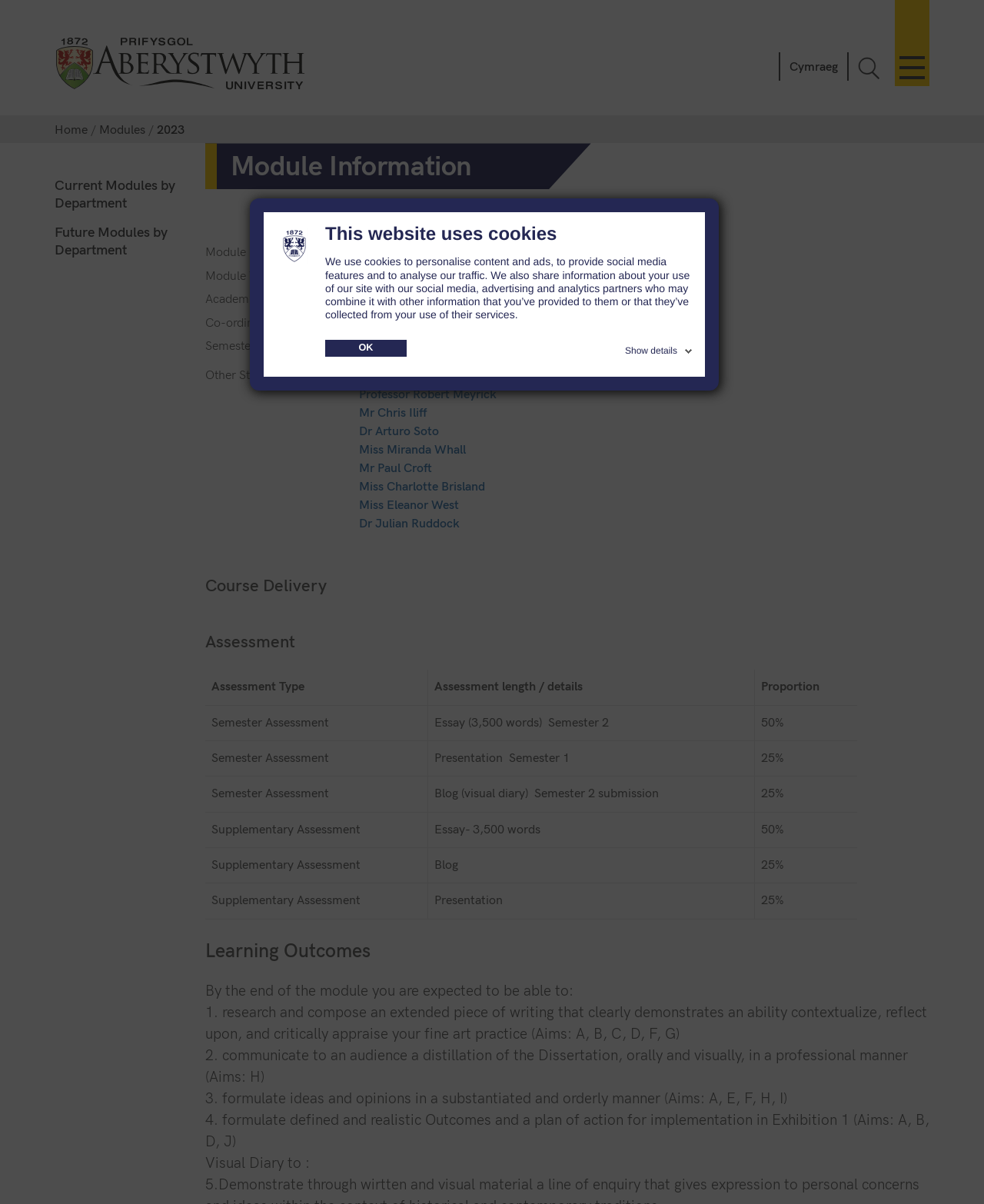From the webpage screenshot, predict the bounding box coordinates (top-left x, top-left y, bottom-right x, bottom-right y) for the UI element described here: Future Modules by Department

[0.056, 0.18, 0.183, 0.219]